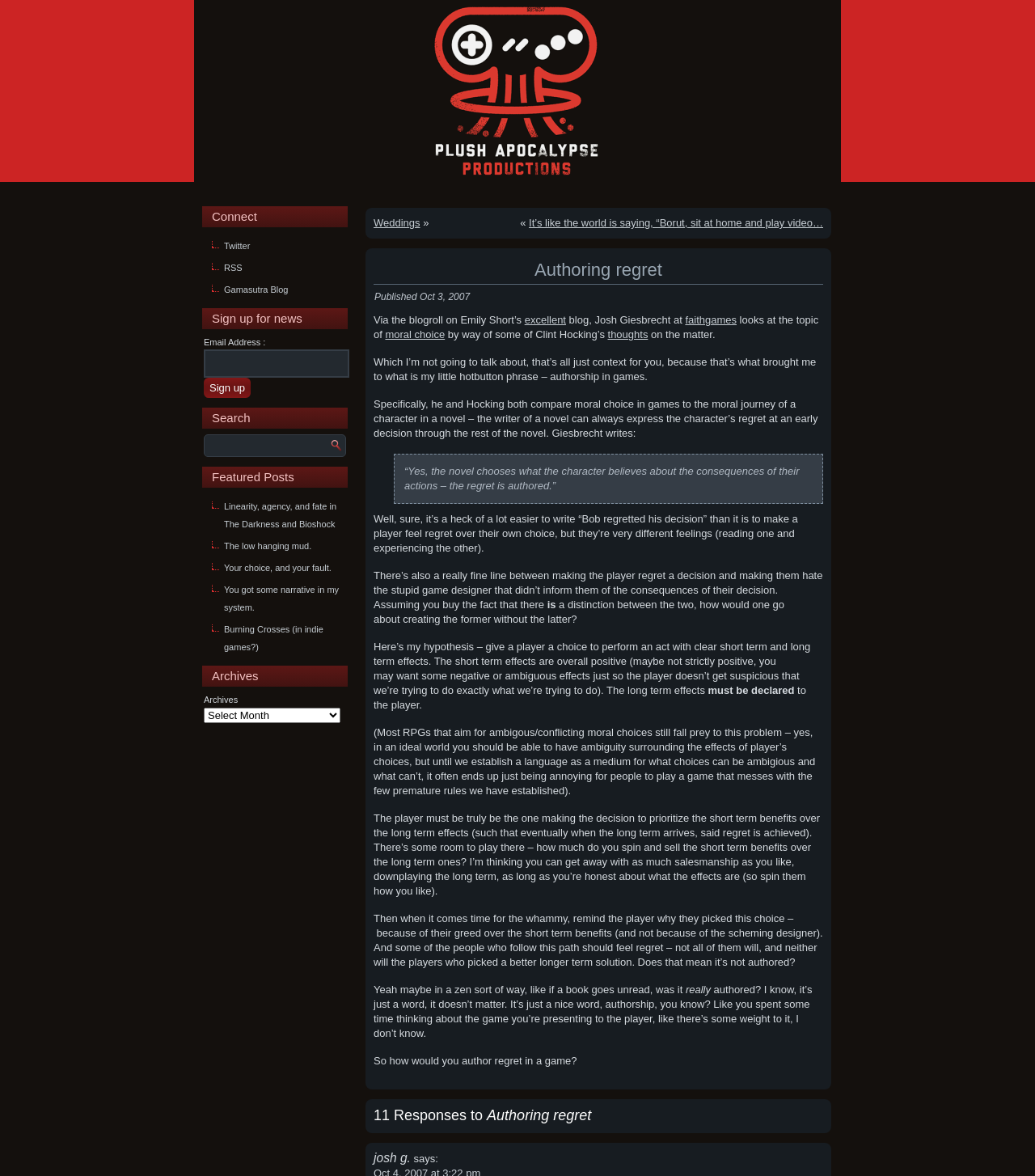What type of content is featured in the 'Archives' section?
Give a detailed and exhaustive answer to the question.

The 'Archives' section likely features past articles or blog posts from the website, allowing users to access and read older content.